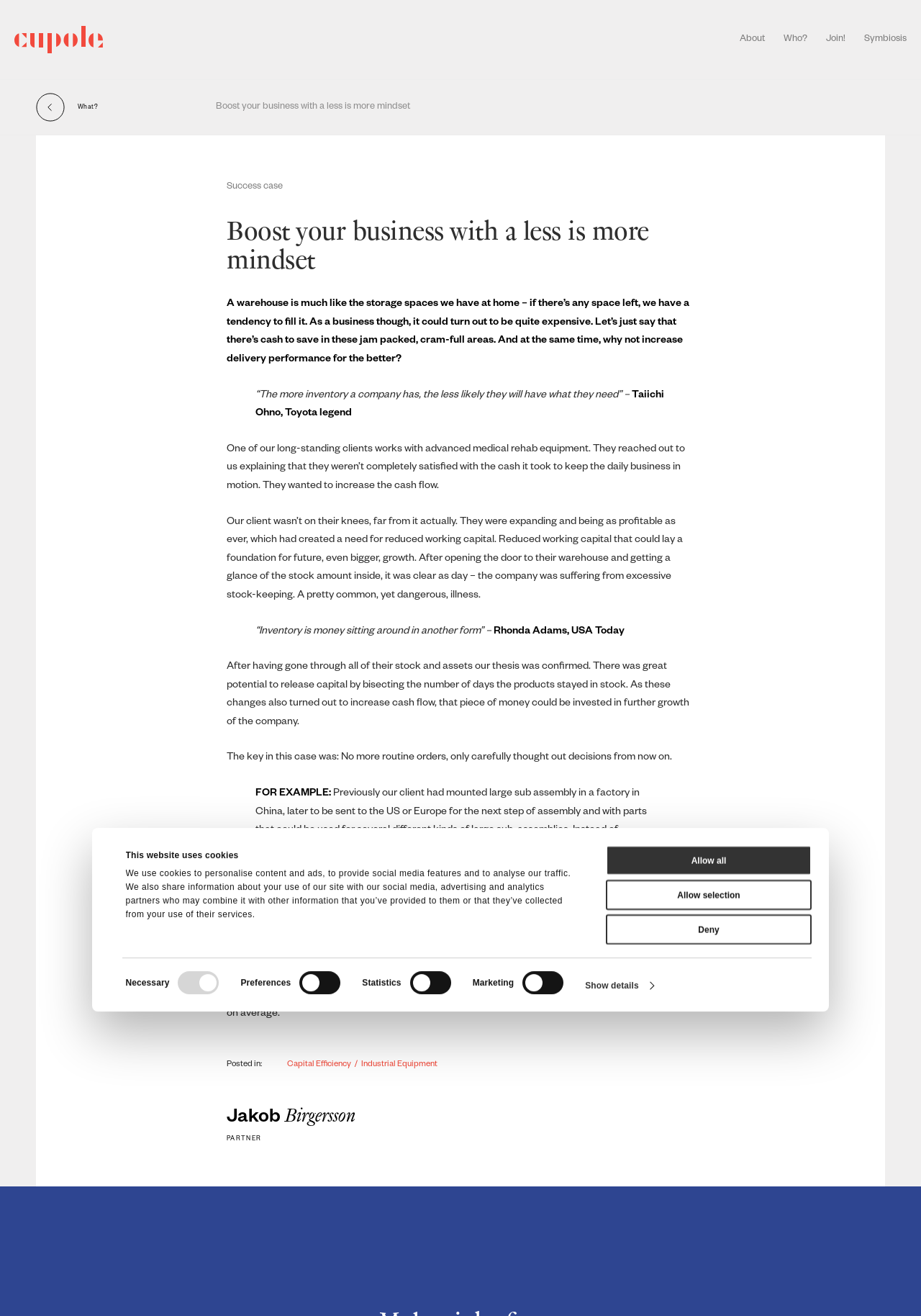What is the purpose of the 'Send a message to Jakob Birgersson' section?
Answer the question with a single word or phrase by looking at the picture.

To send a message